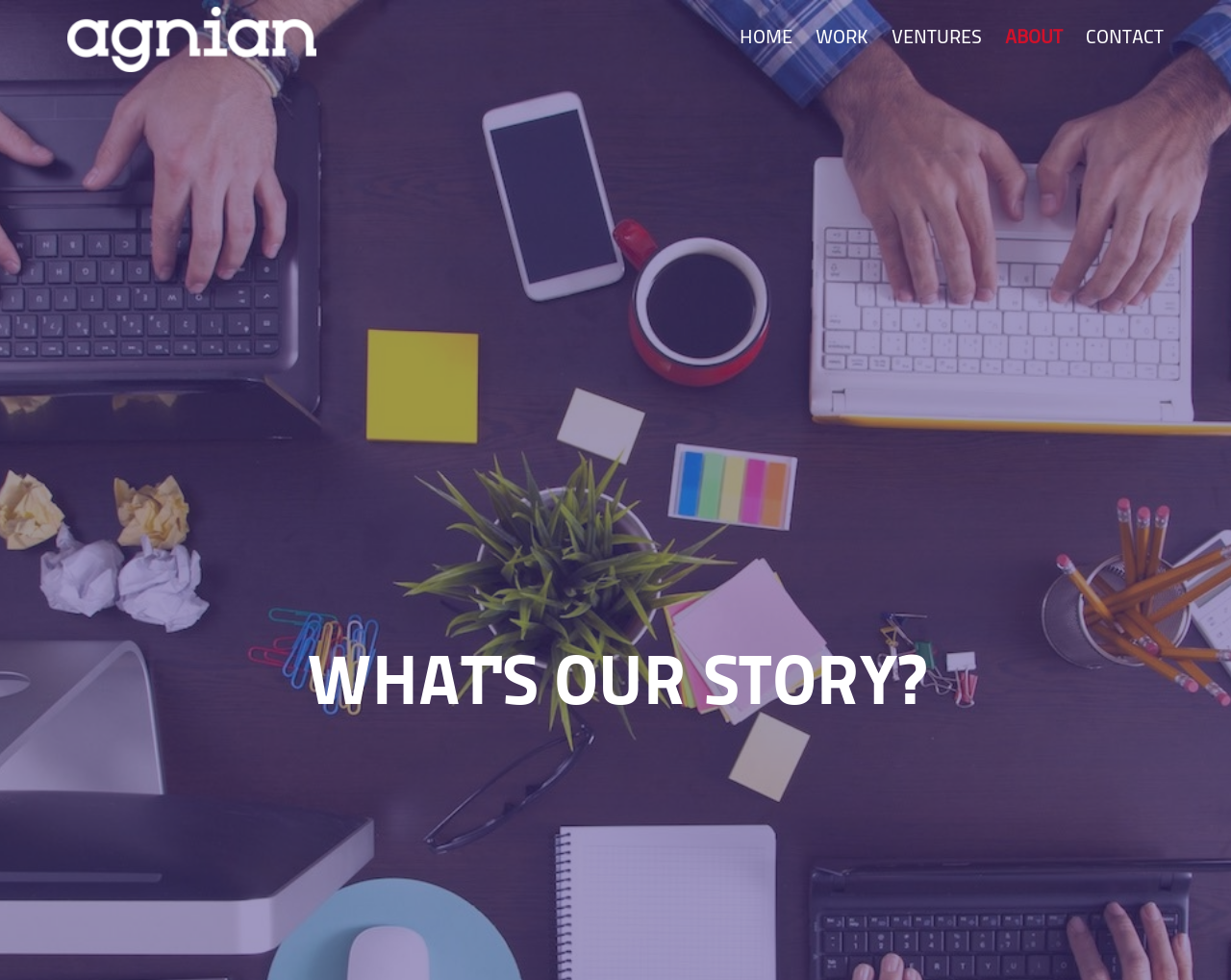What is the first menu item in the main navigation?
Answer the question with a single word or phrase derived from the image.

HOME